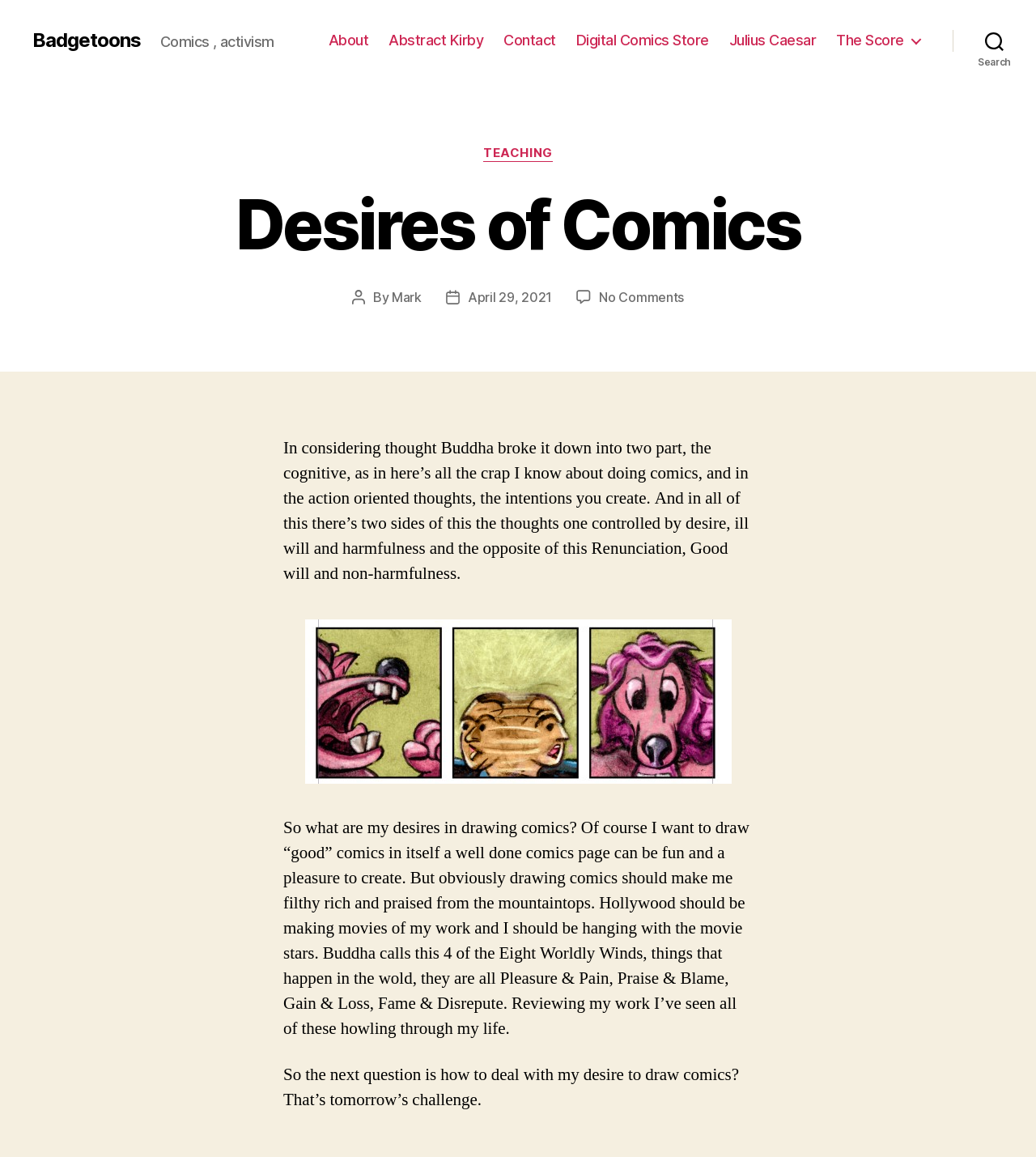Answer the question below in one word or phrase:
What is the name of the website?

Badgetoons